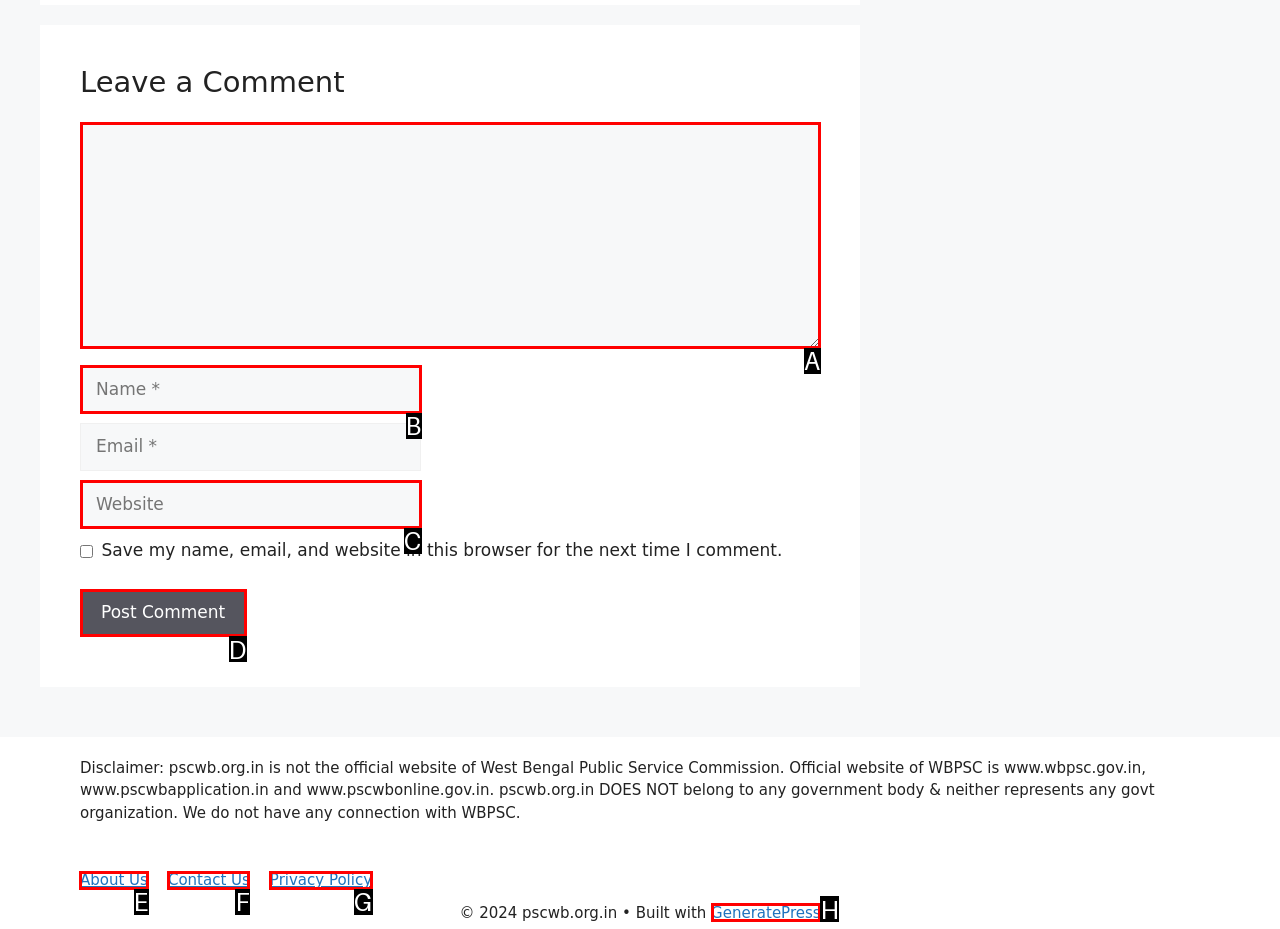Indicate which UI element needs to be clicked to fulfill the task: Click the Instagram link in the Social Bar
Answer with the letter of the chosen option from the available choices directly.

None